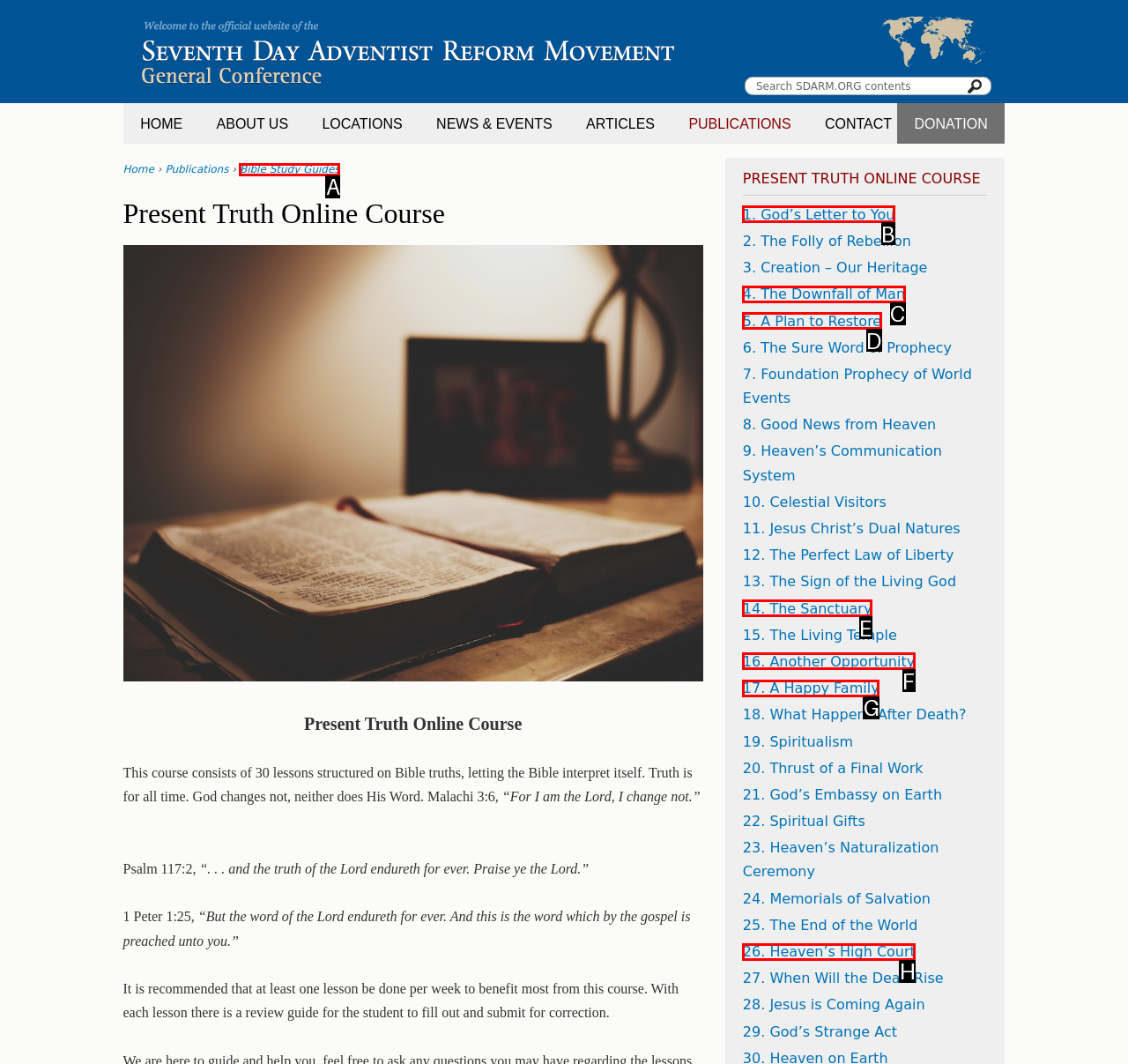Match the description: 26. Heaven’s High Court to one of the options shown. Reply with the letter of the best match.

H